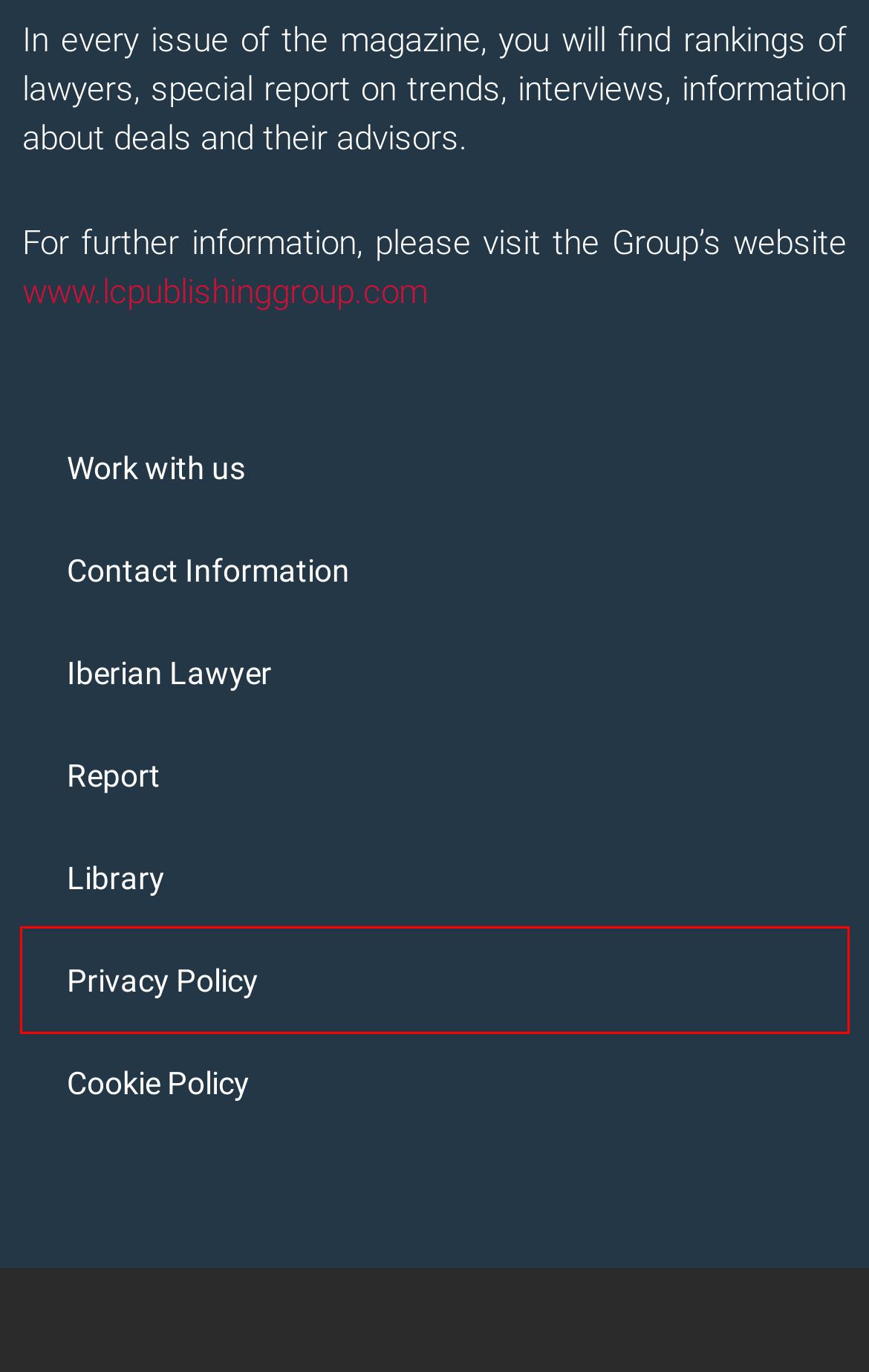Given a screenshot of a webpage with a red bounding box highlighting a UI element, choose the description that best corresponds to the new webpage after clicking the element within the red bounding box. Here are your options:
A. Home - Iberian Lawyer
B. Register - Iberian Lawyer
C. In-house news - Iberian Lawyer
D. Membership Checkout - Iberian Lawyer
E. Events - Iberian Lawyer
F. Log In - Iberian Lawyer
G. Info Contatti - Iberian Lawyer
H. Privacy Policy - Iberian Lawyer

H